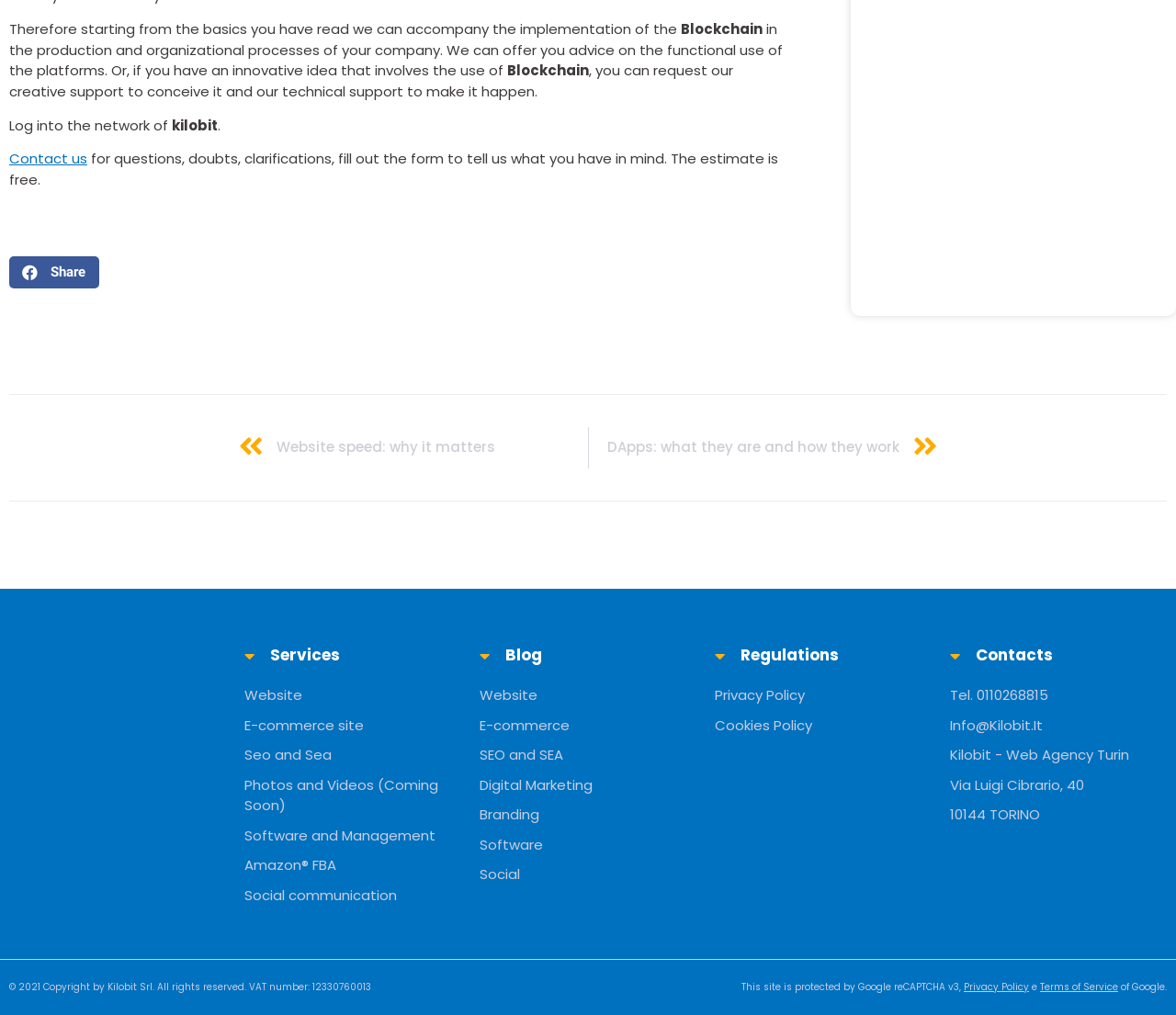Can you specify the bounding box coordinates of the area that needs to be clicked to fulfill the following instruction: "Click on Condividi su facebook"?

[0.008, 0.252, 0.084, 0.284]